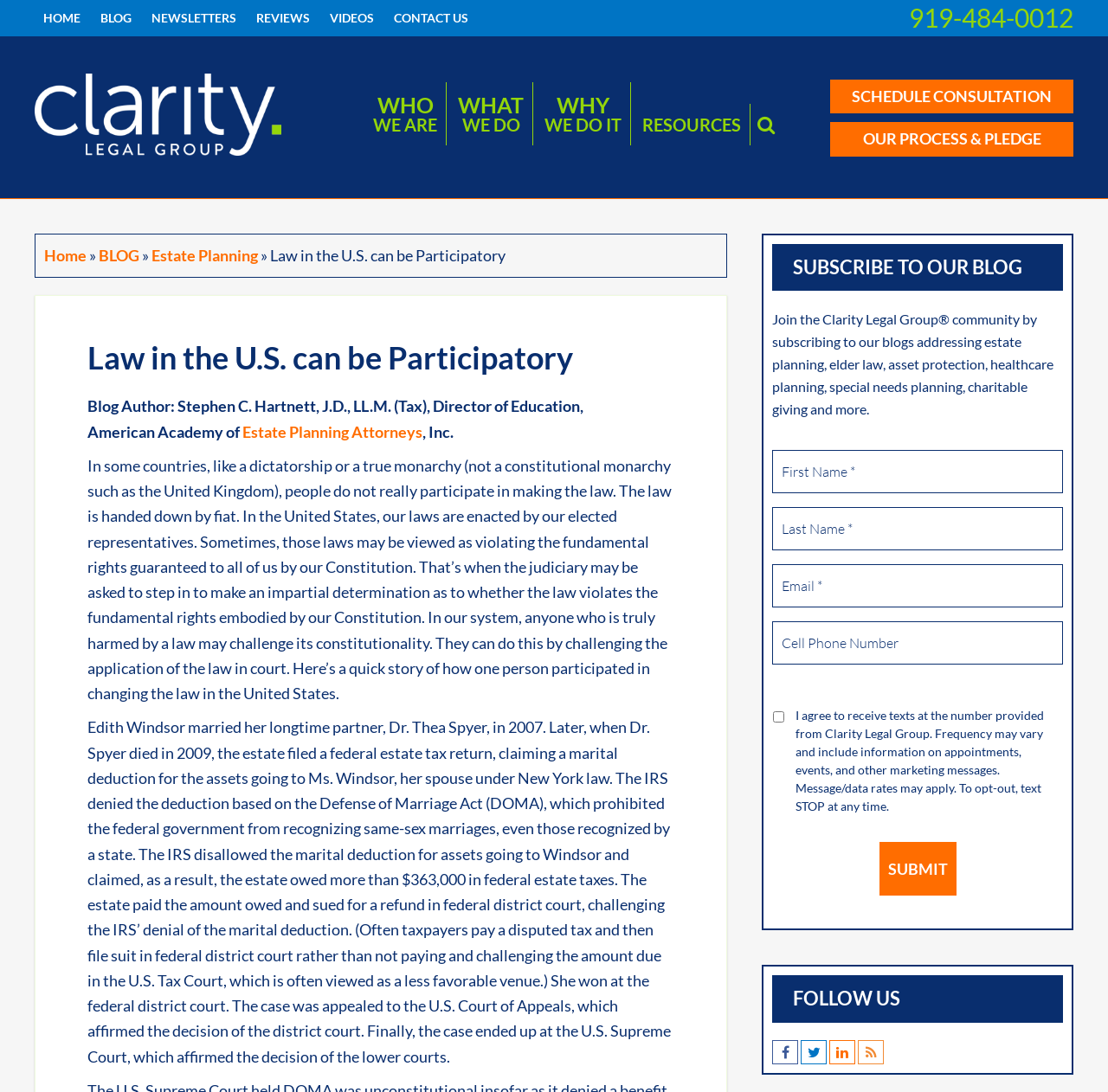Answer the following query concisely with a single word or phrase:
What is the name of the law firm?

Clarity Legal Group